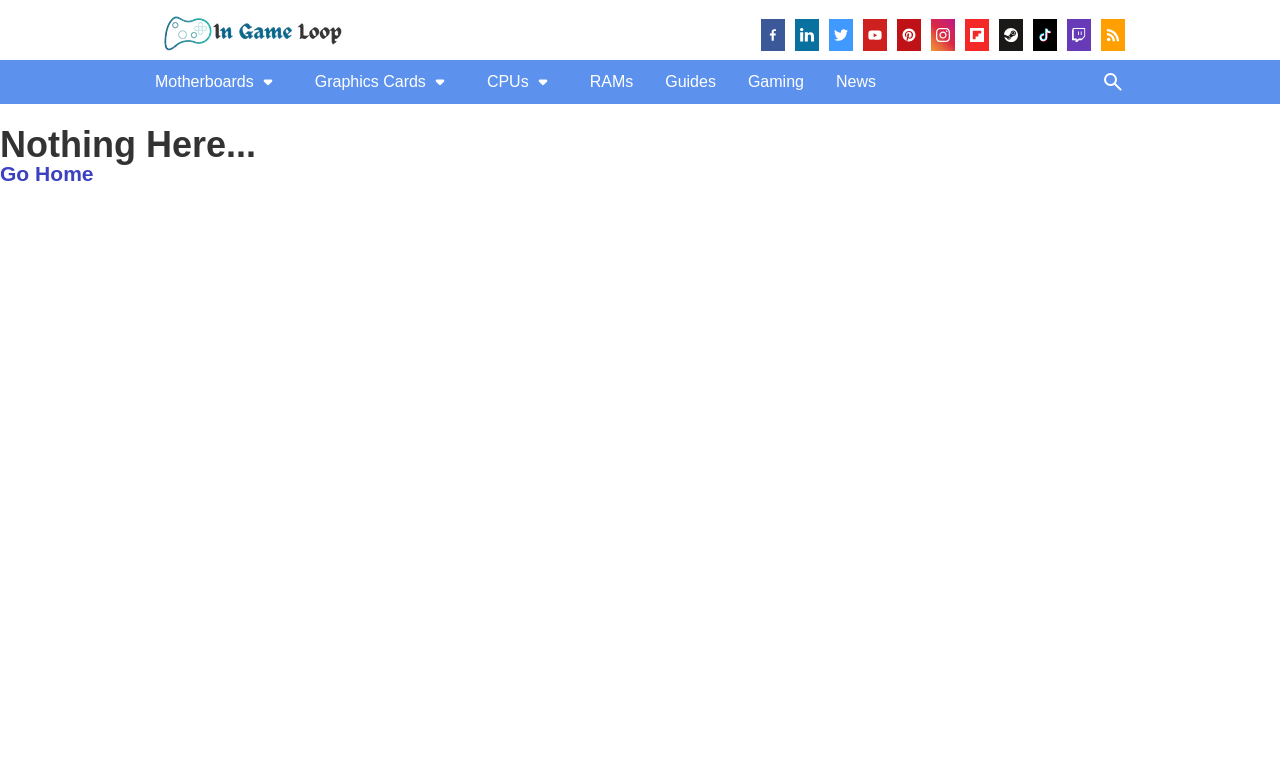Determine the bounding box coordinates for the area that should be clicked to carry out the following instruction: "Visit Facebook".

[0.595, 0.025, 0.613, 0.066]